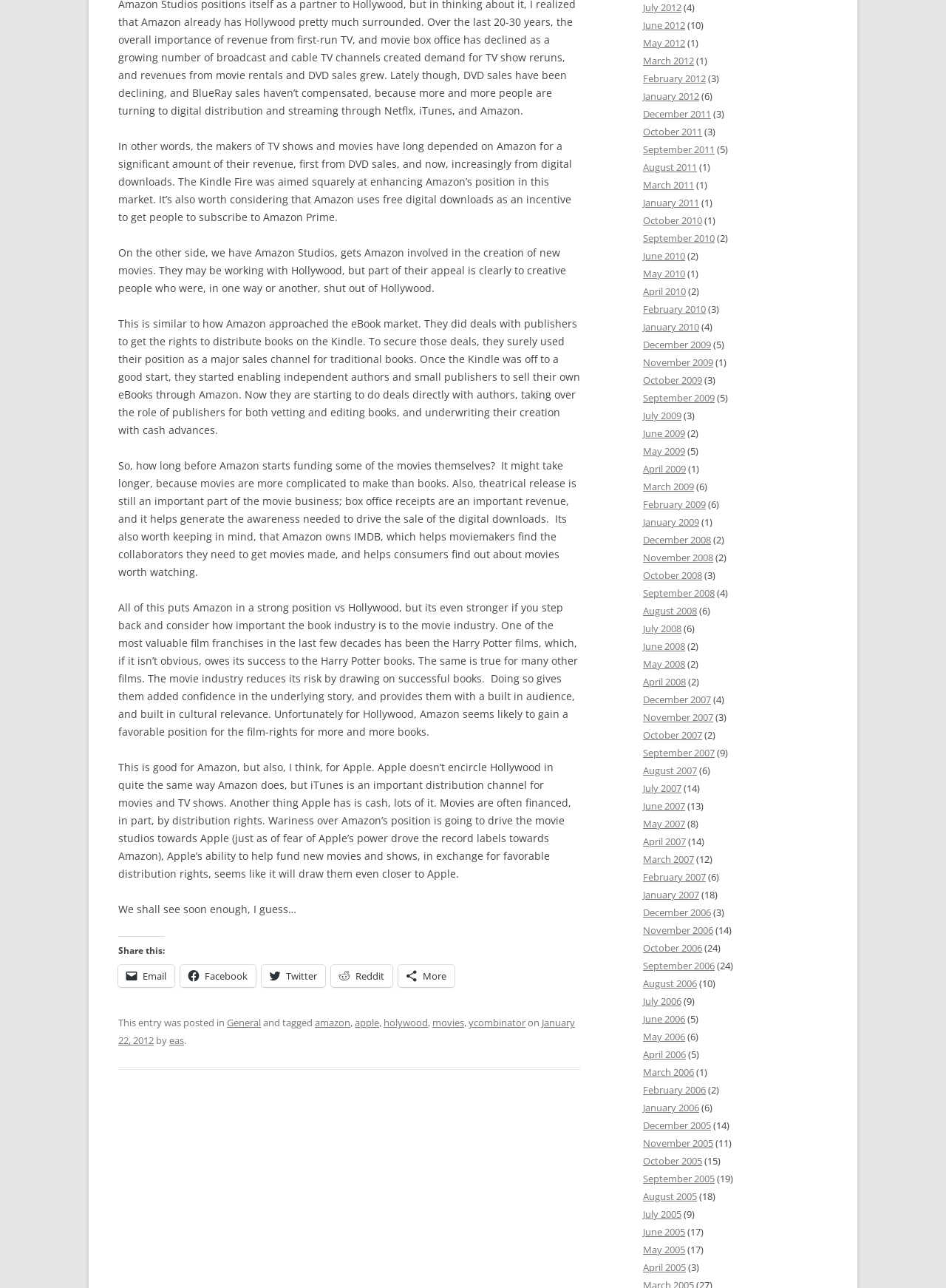Provide a one-word or short-phrase answer to the question:
What is the topic of the article?

Amazon and Hollywood